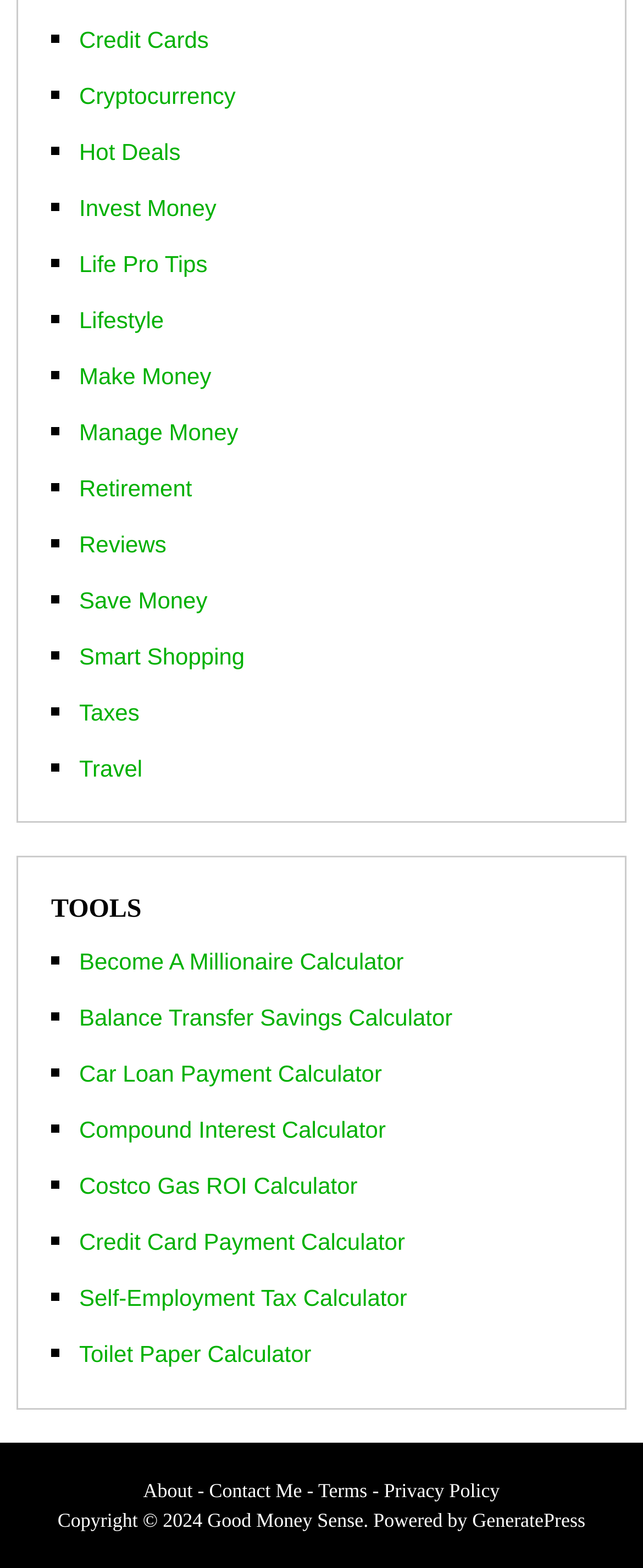Carefully observe the image and respond to the question with a detailed answer:
What is the theme of the website?

By analyzing the links and categories on the webpage, I inferred that the theme of the website is related to money and finance, covering topics such as credit cards, investments, and financial calculators.